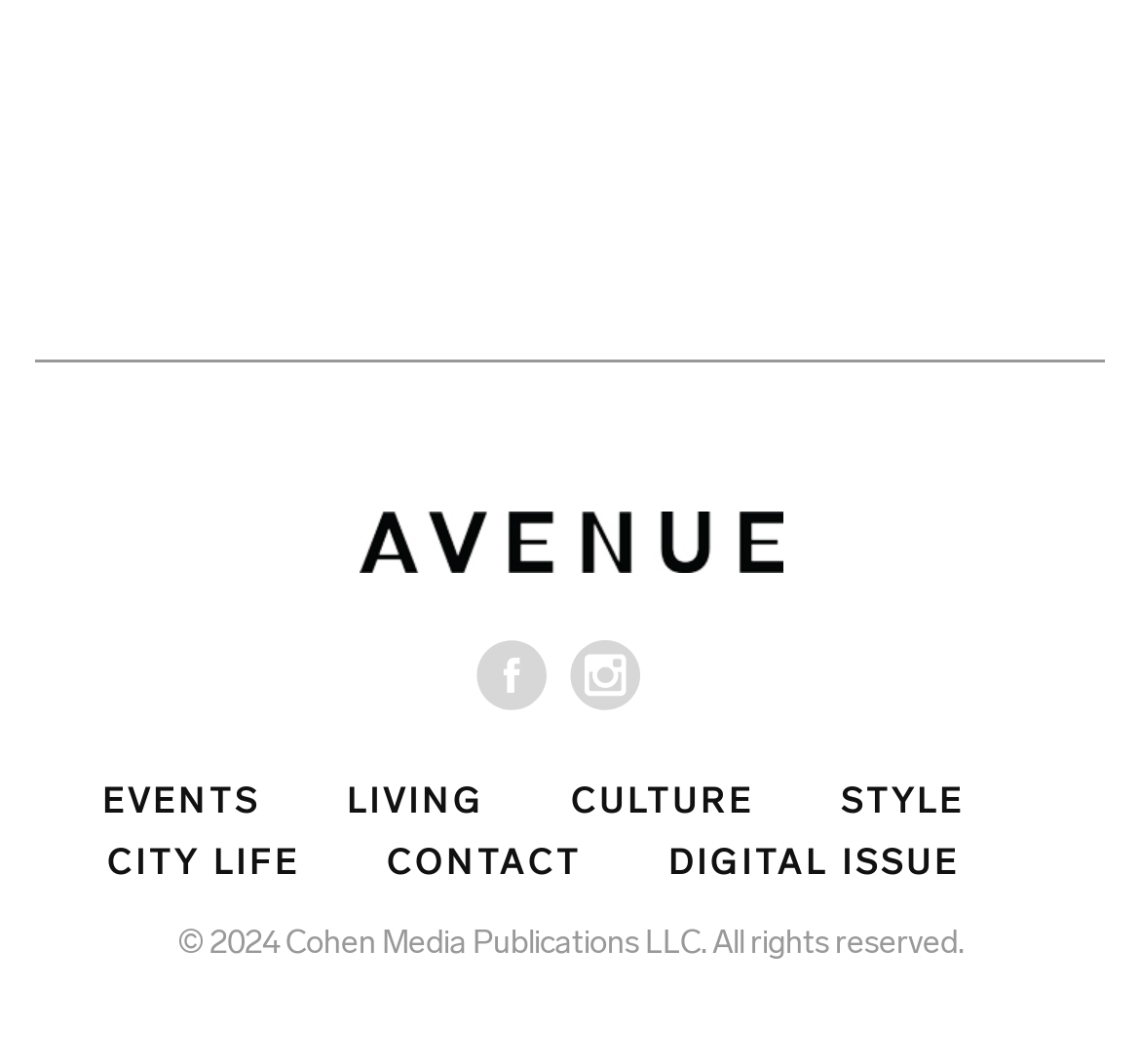Determine the bounding box coordinates of the region I should click to achieve the following instruction: "Open the navigation menu". Ensure the bounding box coordinates are four float numbers between 0 and 1, i.e., [left, top, right, bottom].

None